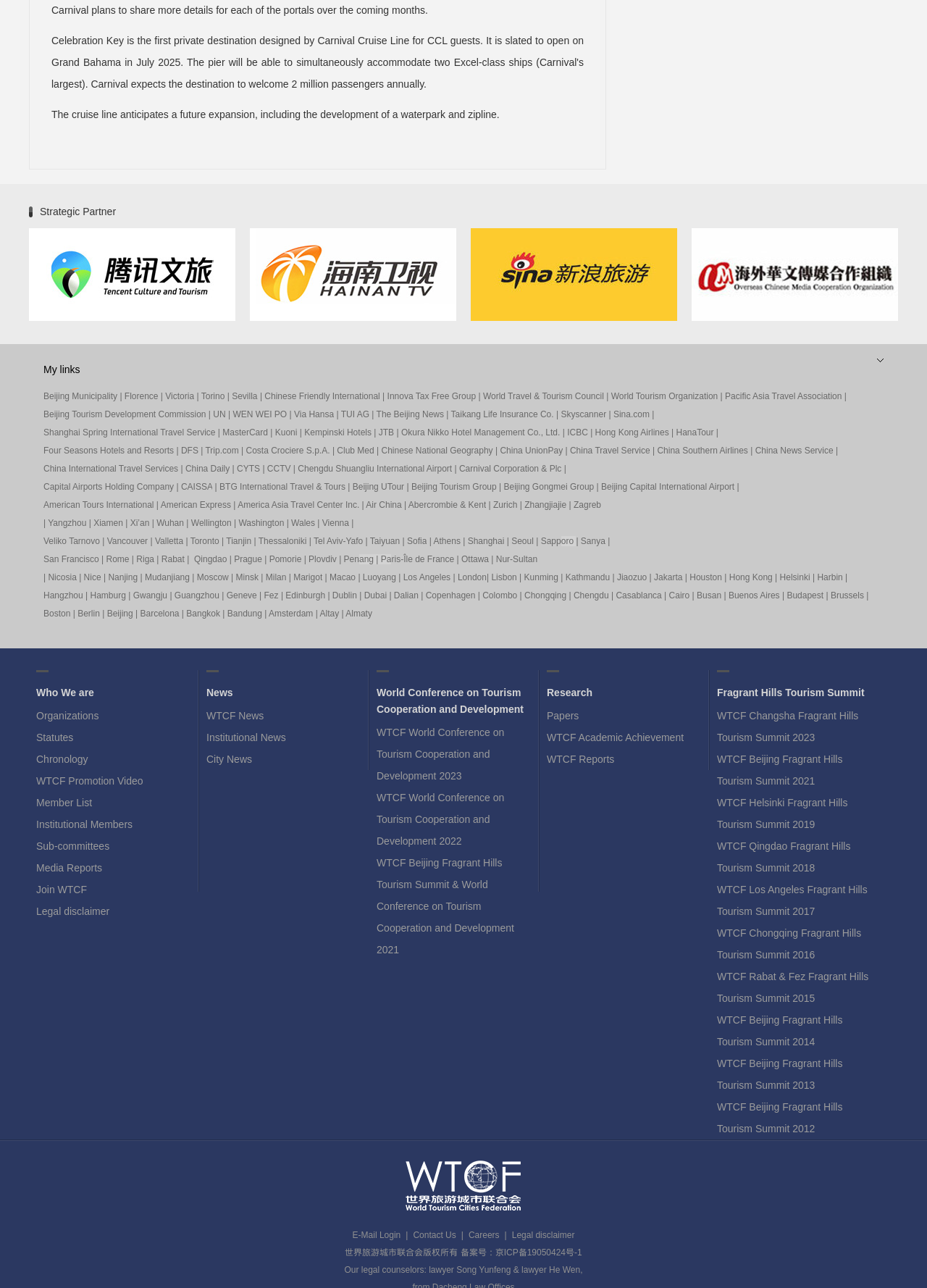Based on the image, provide a detailed response to the question:
What is the name of the travel service company that starts with 'S'?

In the list of companies, I found one that starts with 'S', which is Shanghai Spring International Travel Service.